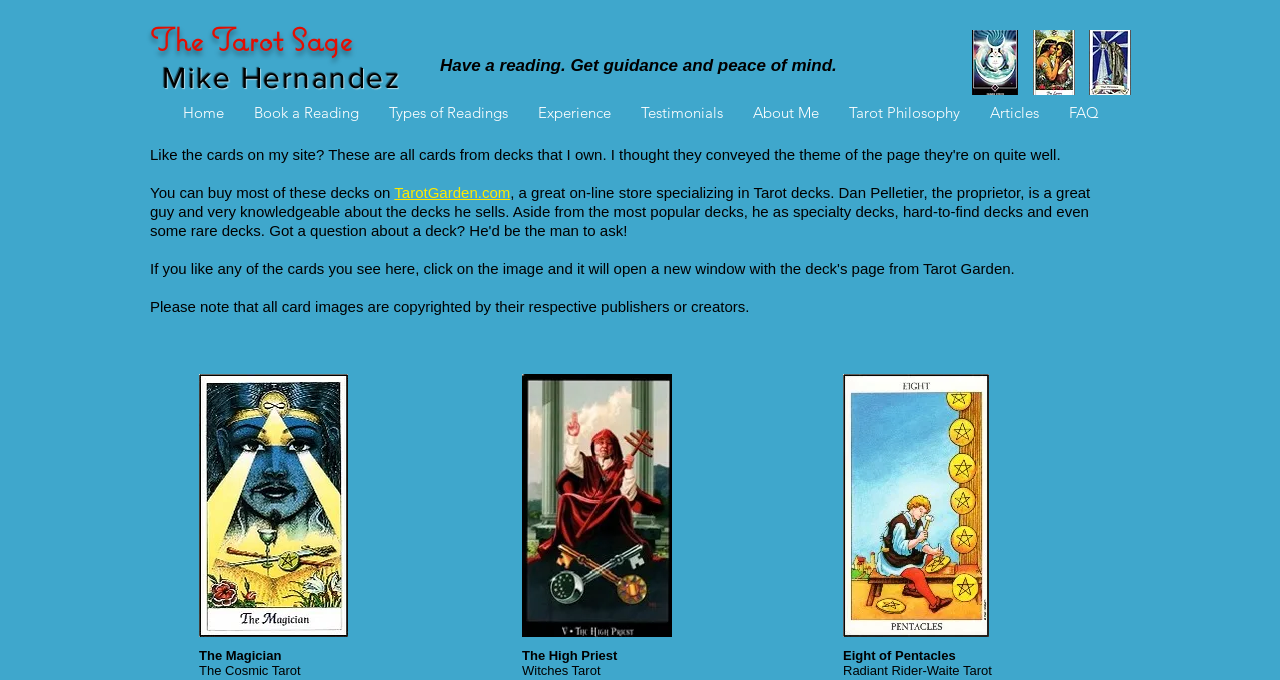Provide the bounding box coordinates of the UI element this sentence describes: "Types of Readings".

[0.292, 0.143, 0.409, 0.188]